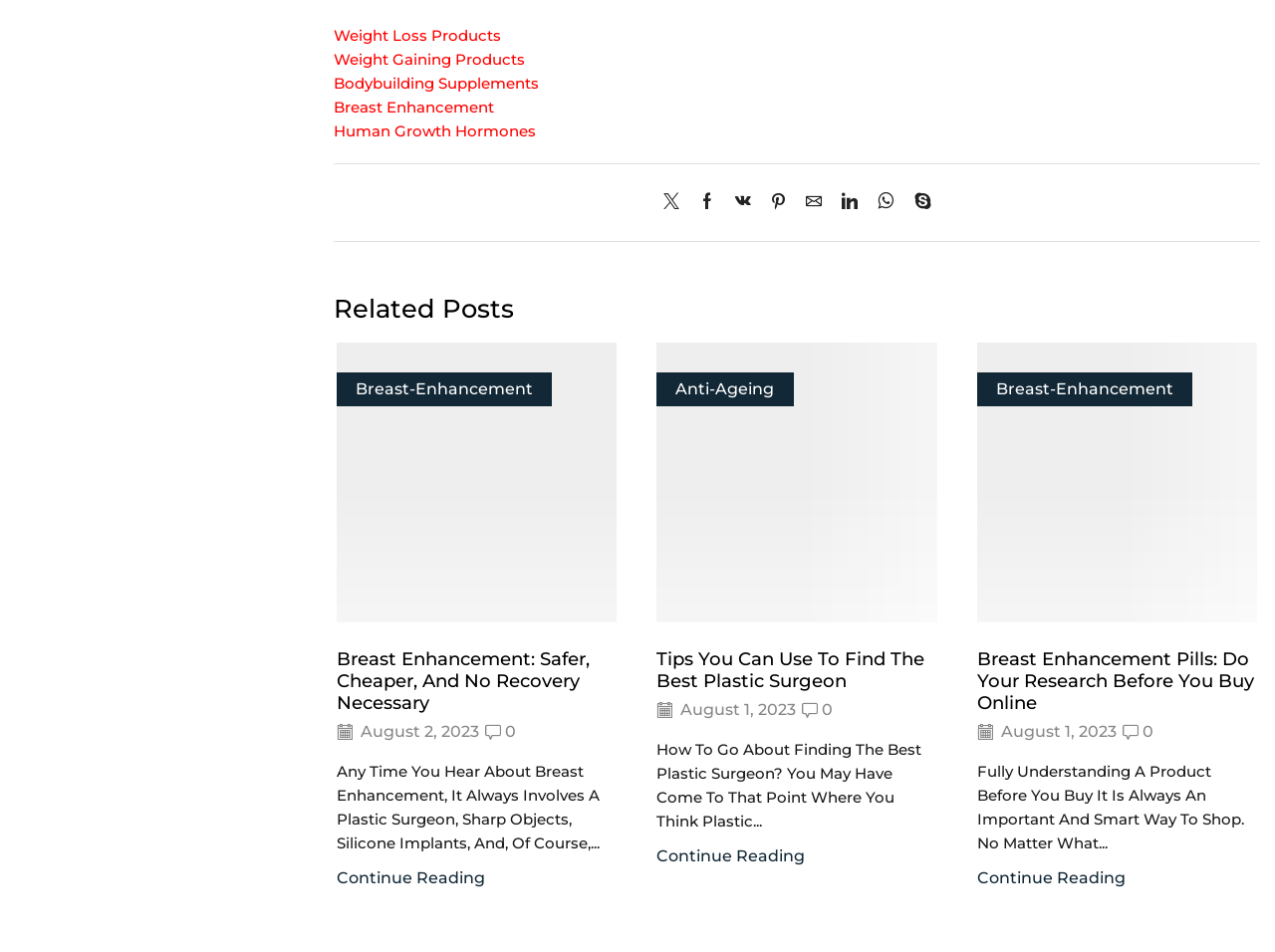Determine the bounding box coordinates of the target area to click to execute the following instruction: "Learn about Breast Enhancement Pills."

[0.766, 0.36, 0.986, 0.654]